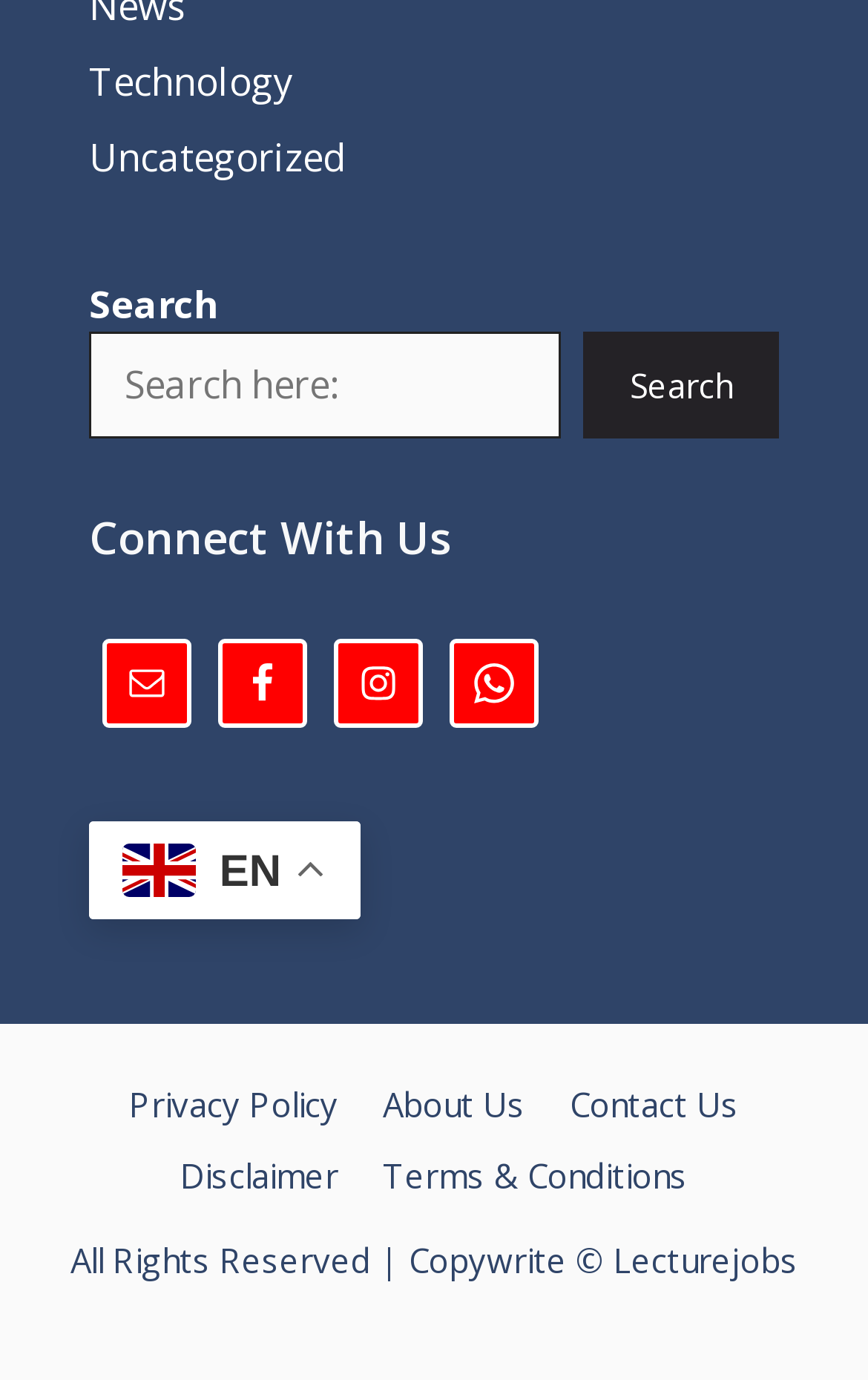Could you indicate the bounding box coordinates of the region to click in order to complete this instruction: "Search for something".

[0.103, 0.241, 0.646, 0.317]